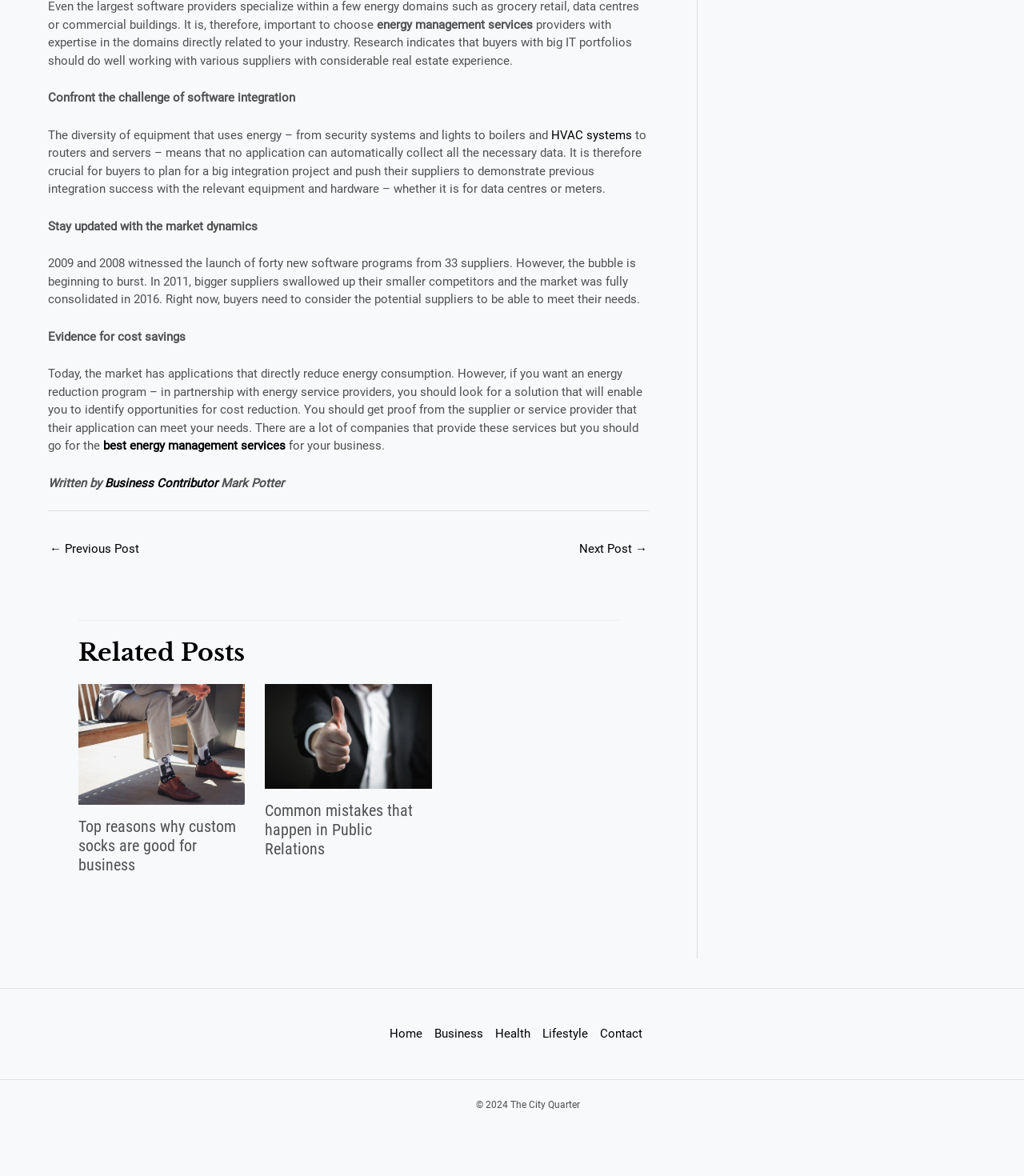What is the purpose of energy reduction programs?
Based on the visual content, answer with a single word or a brief phrase.

To identify opportunities for cost reduction